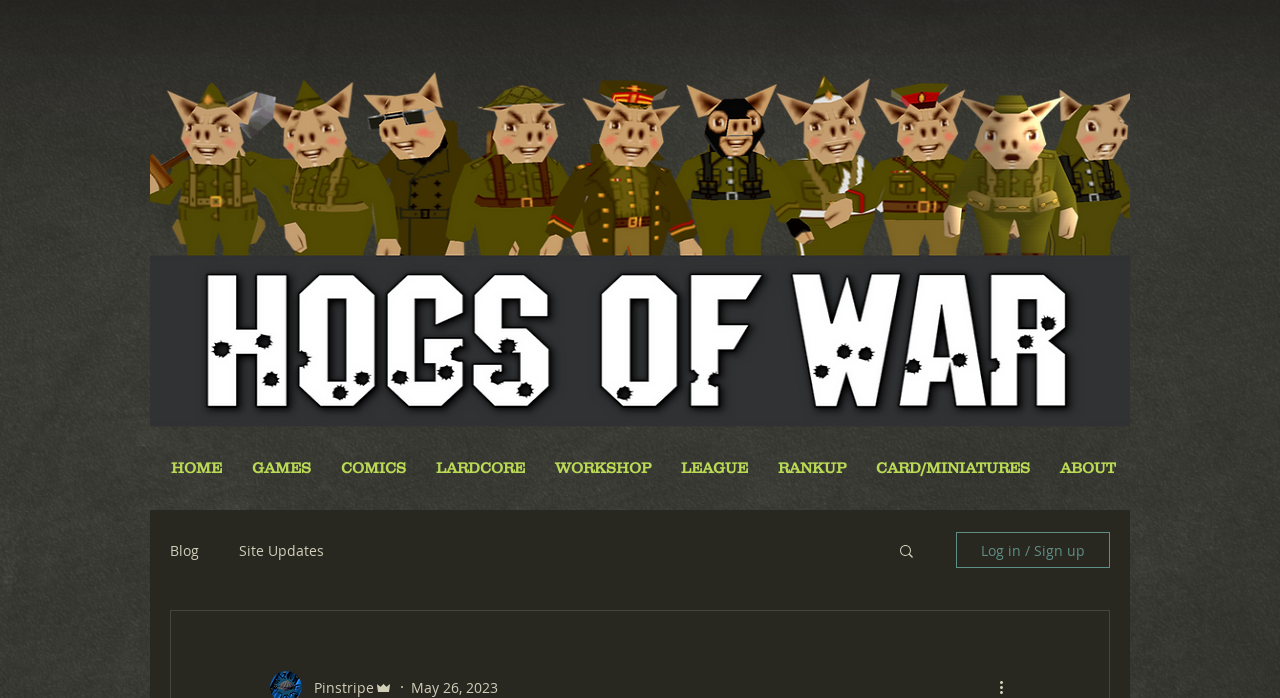How many navigation menus are present on the webpage?
Using the screenshot, give a one-word or short phrase answer.

2